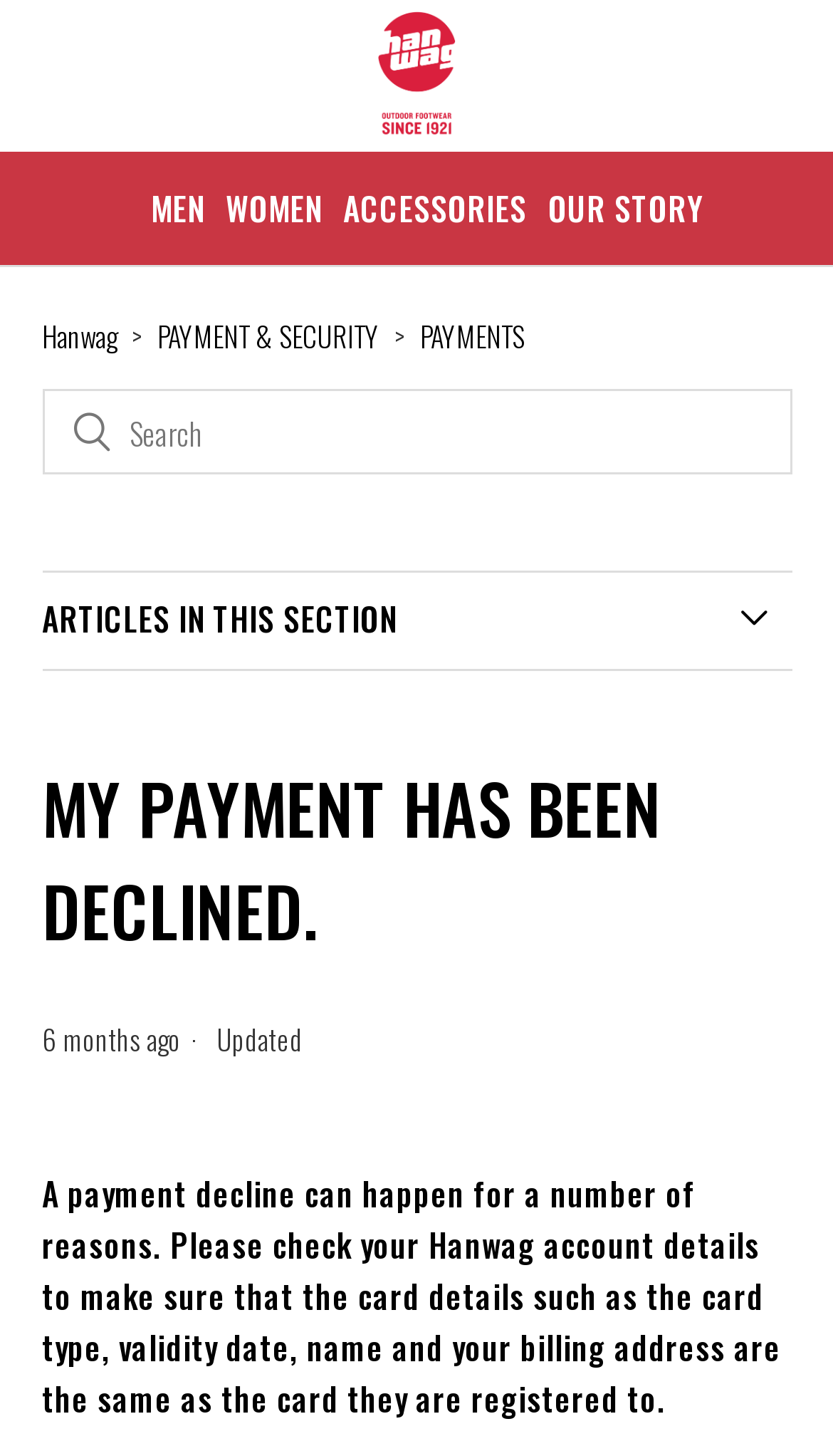Using the description "My payment has been declined.", locate and provide the bounding box of the UI element.

[0.05, 0.54, 0.95, 0.602]